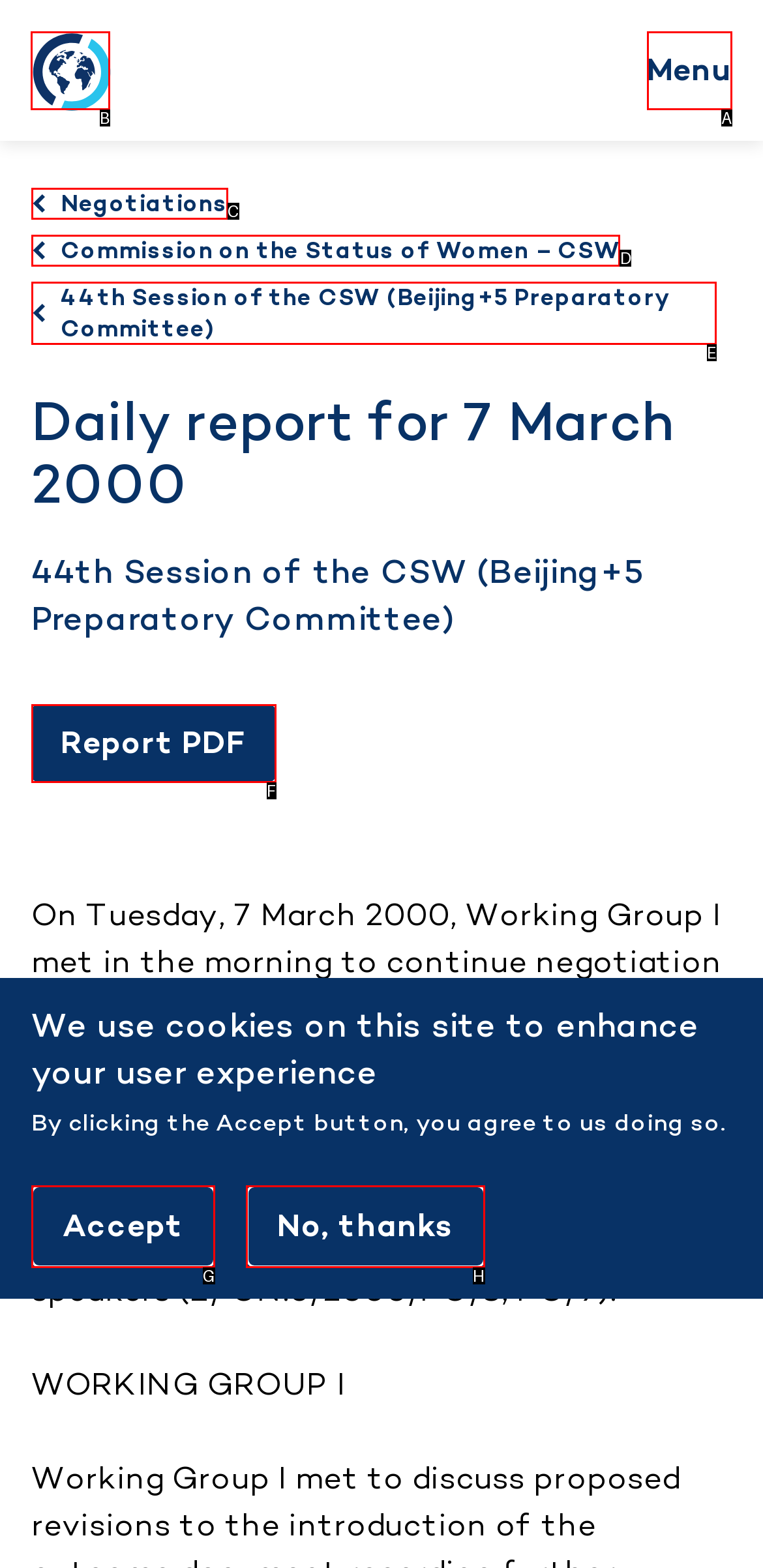Select the HTML element to finish the task: Go to the homepage Reply with the letter of the correct option.

B